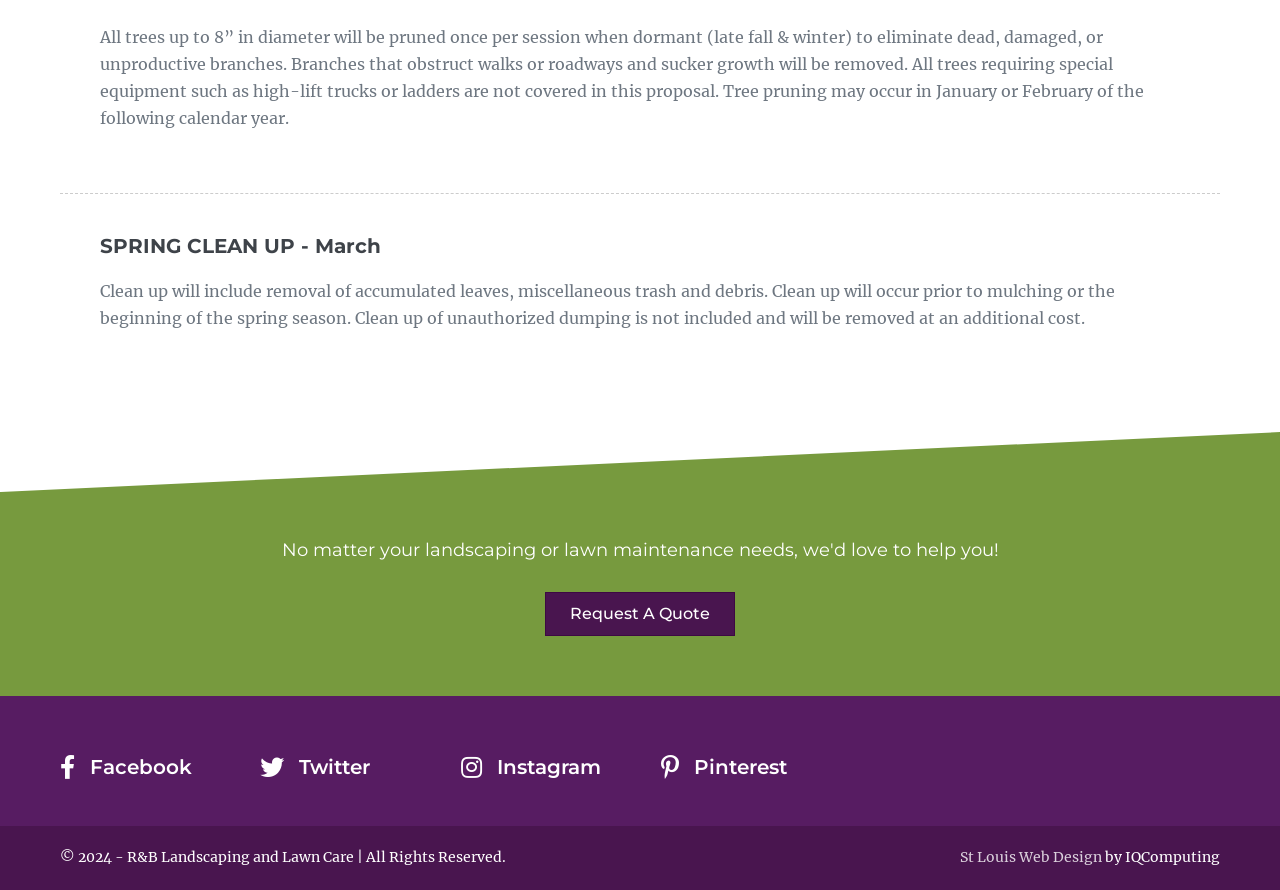Can you find the bounding box coordinates of the area I should click to execute the following instruction: "View Twitter profile"?

[0.233, 0.848, 0.289, 0.875]